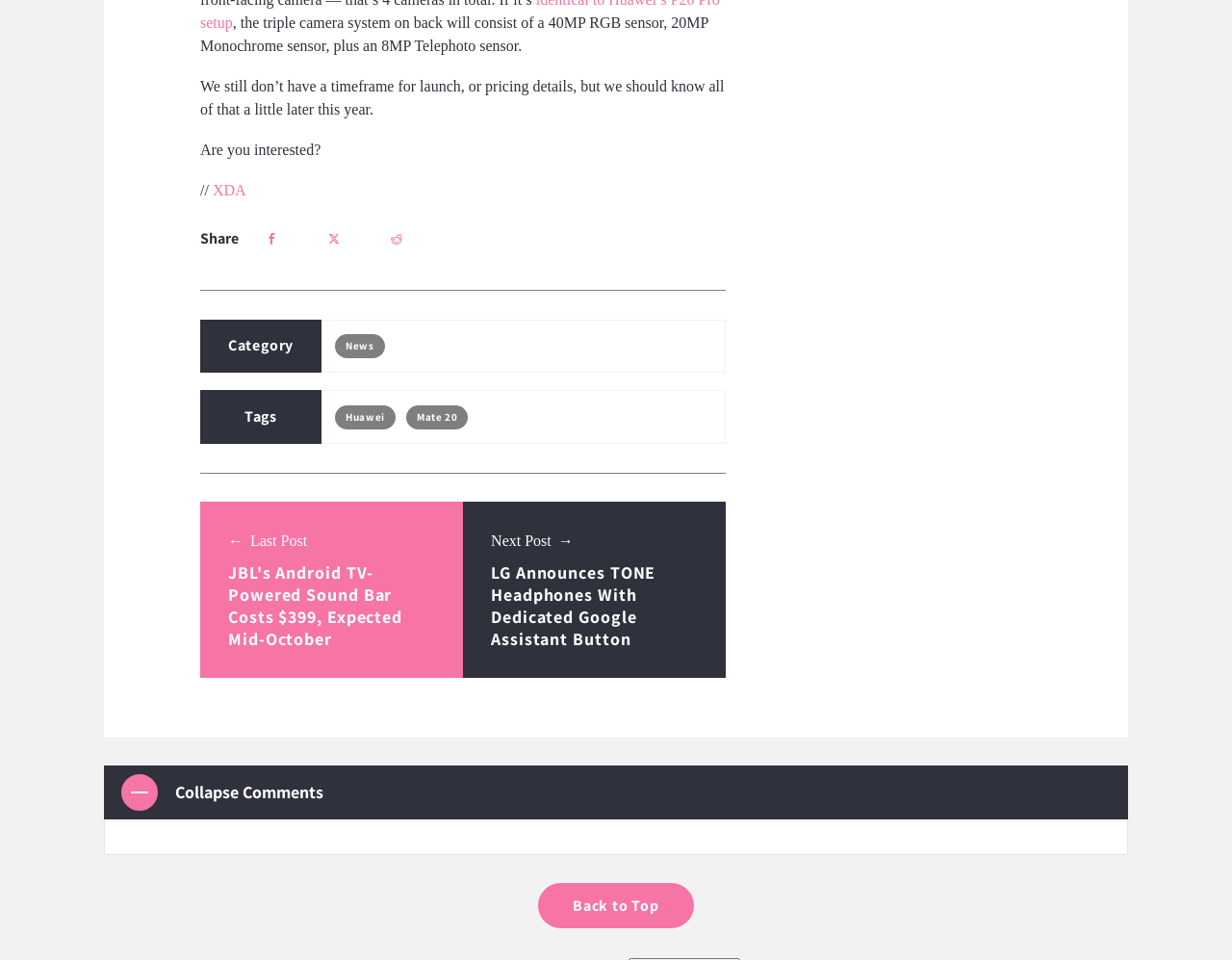Determine the bounding box coordinates for the area that should be clicked to carry out the following instruction: "Go back to top".

[0.437, 0.92, 0.563, 0.967]